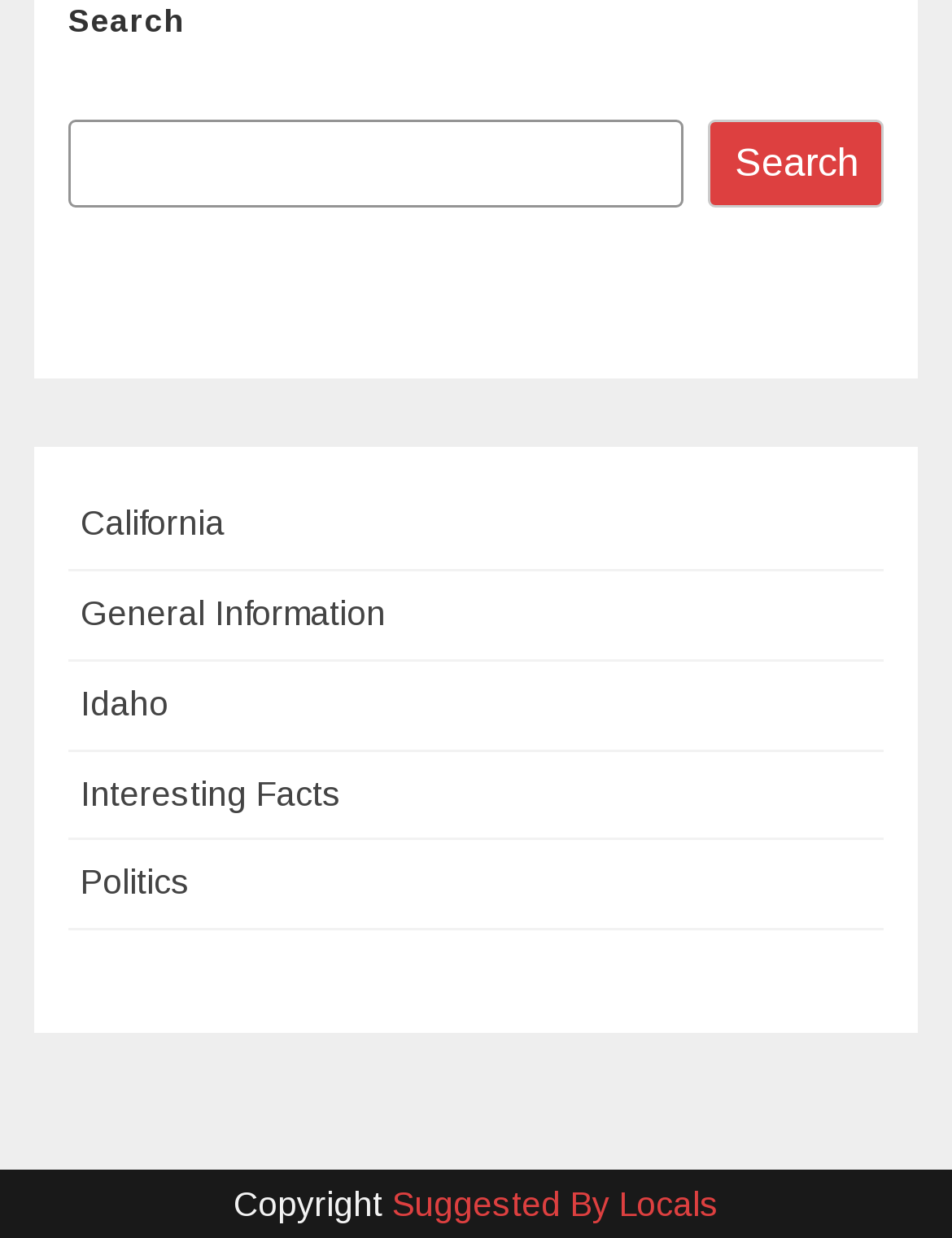Give a concise answer using one word or a phrase to the following question:
What is the purpose of the search box?

To search